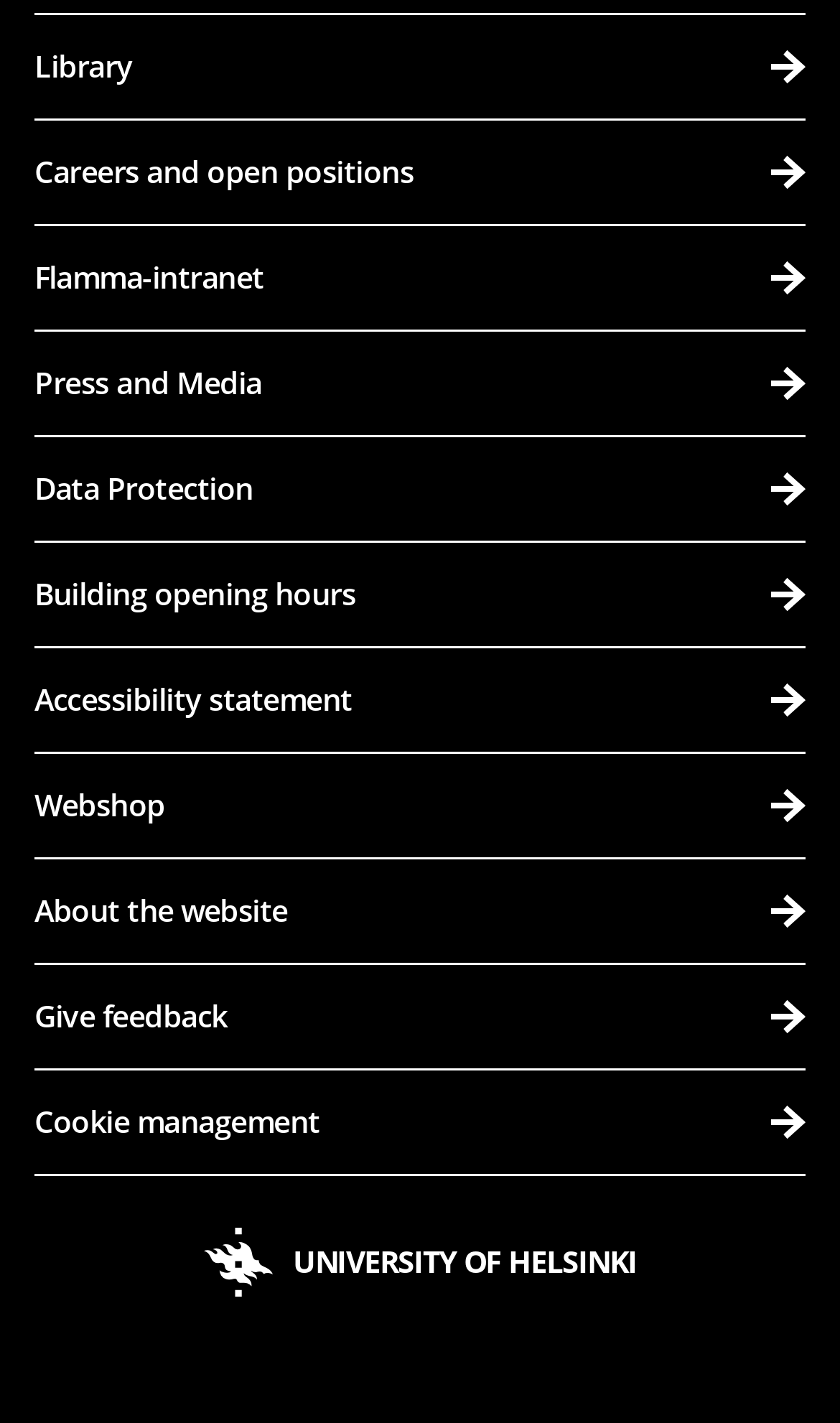Determine the coordinates of the bounding box for the clickable area needed to execute this instruction: "Go to the Library".

[0.041, 0.01, 0.959, 0.084]